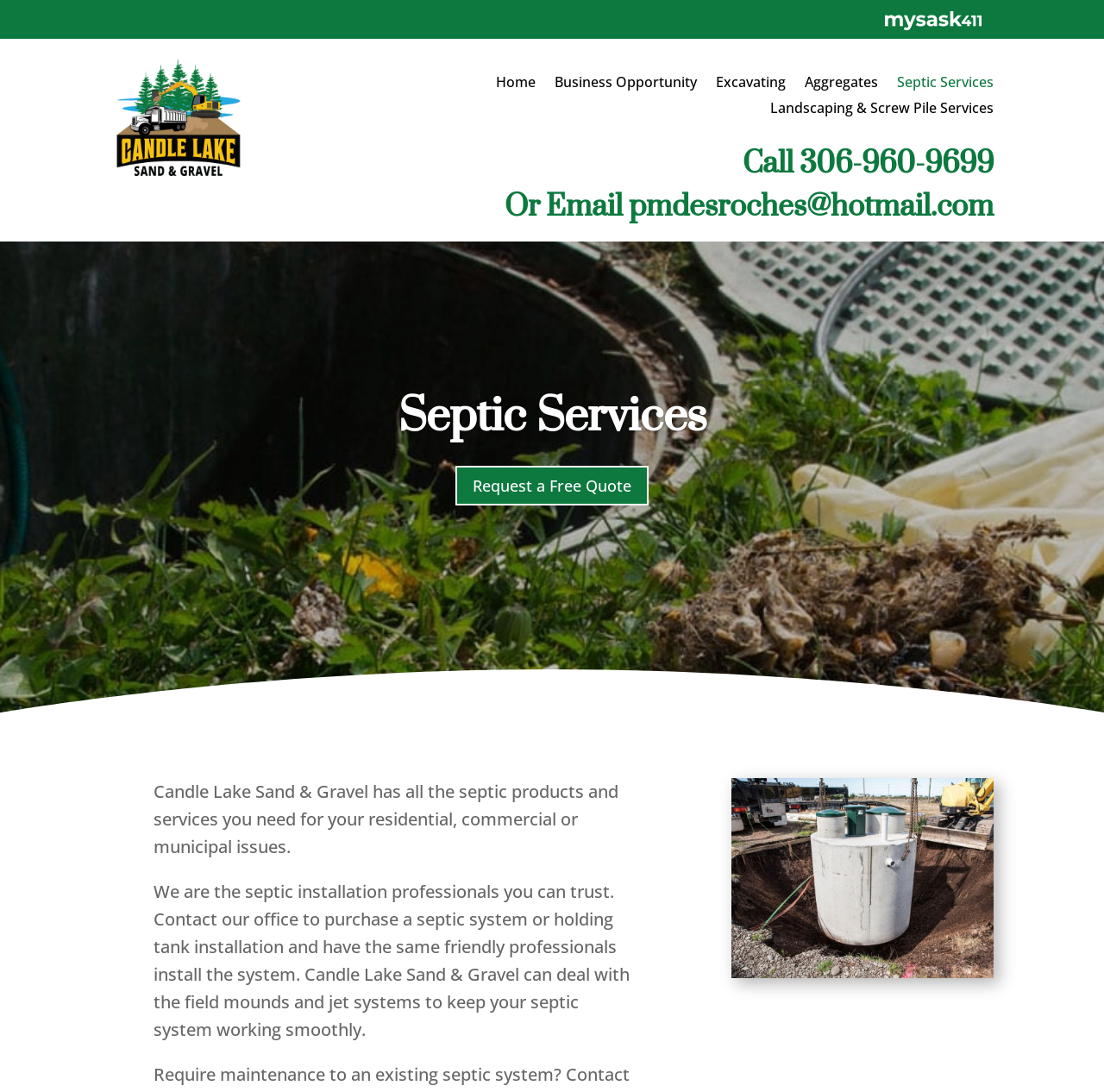Identify the bounding box coordinates for the region to click in order to carry out this instruction: "Click the 'Home' link". Provide the coordinates using four float numbers between 0 and 1, formatted as [left, top, right, bottom].

[0.449, 0.07, 0.485, 0.087]